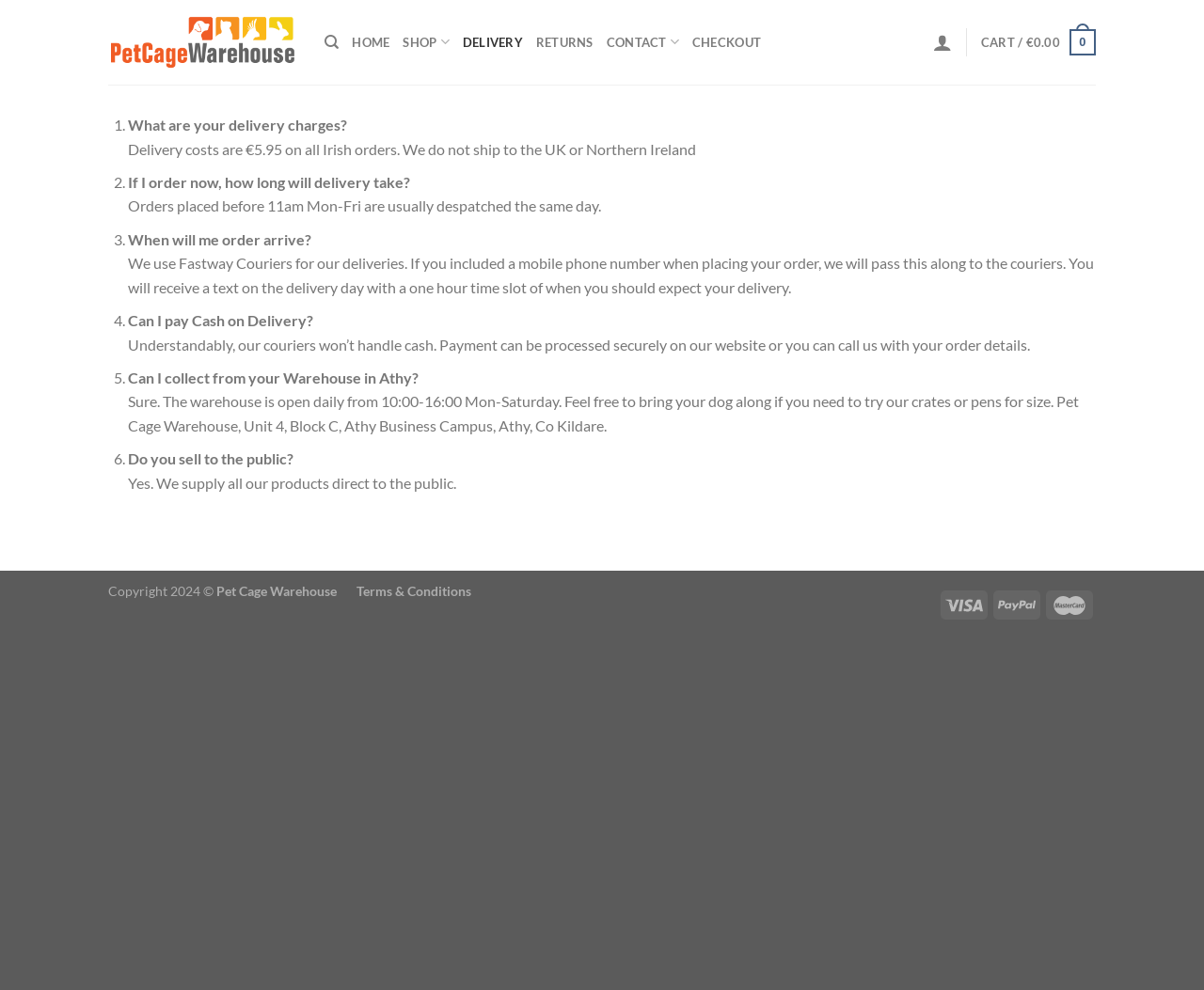What are the business hours of the warehouse in Athy?
Refer to the image and provide a detailed answer to the question.

The webpage mentions that the warehouse is open daily from 10:00-16:00 Mon-Saturday, as stated in the fifth question of the FAQ section.